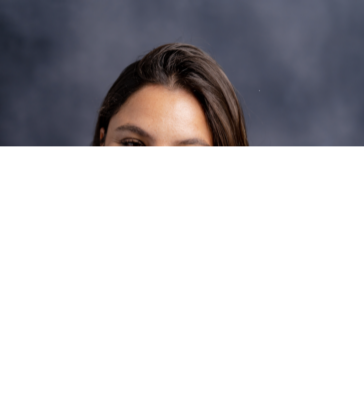Describe the image with as much detail as possible.

The image features Yasmin Coutinho, an alumna recognized for her significant contributions in the fields of journalism, media, and publishing. Yasmin is portrayed against a soft, blurred background, highlighting her expressive features and professional demeanor. She is actively engaged in the creator economy and influencer marketing, currently serving as the Senior Director for Talent and Creators at Playboy Enterprises. Her educational journey includes a background in Psychology and Society, along with several advanced degrees, underscoring her commitment to personal and professional growth. Yasmin embodies the spirit of determination and innovation, showcasing the accomplishments that follow from her time studying at Exeter.